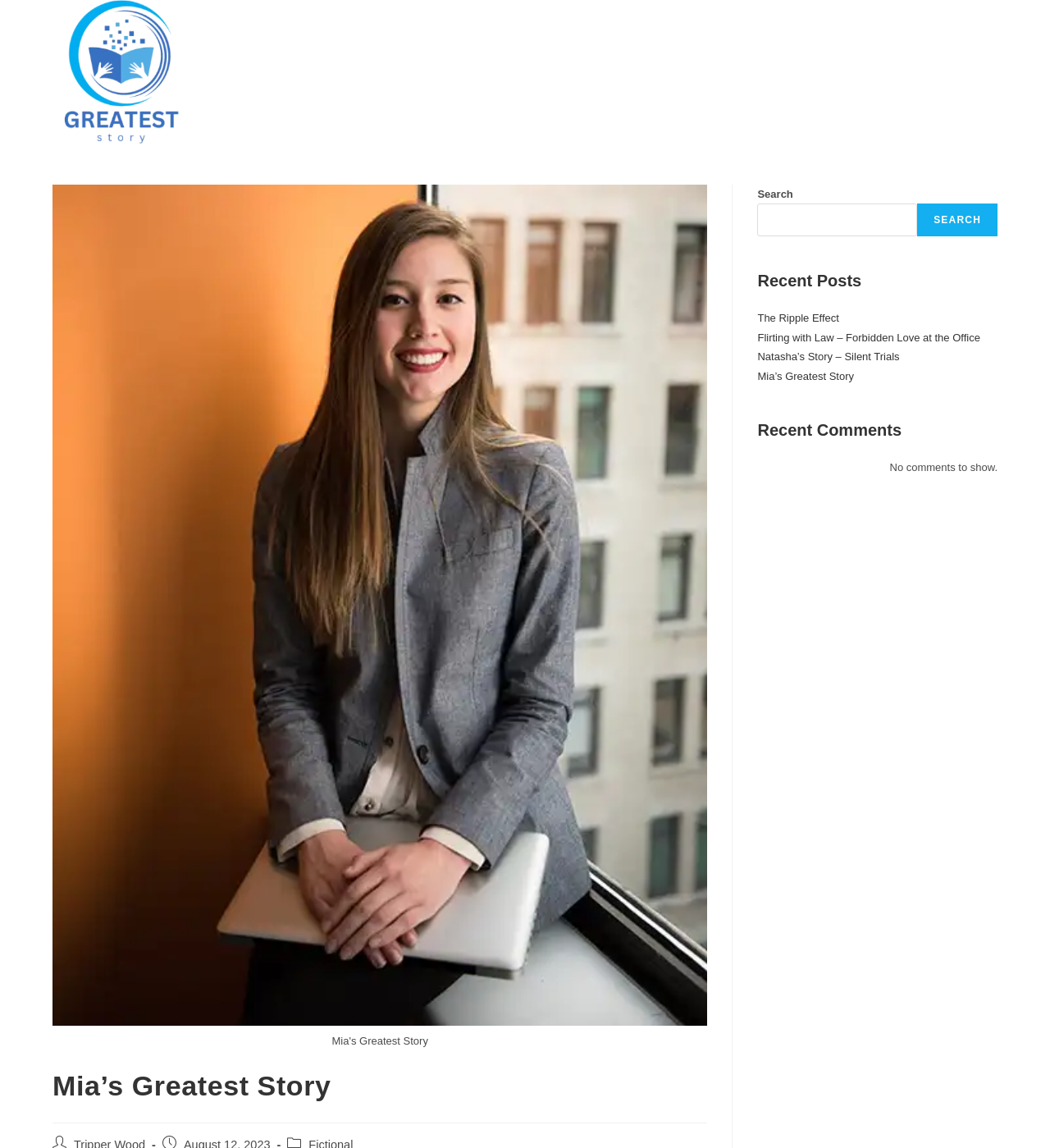Please answer the following question using a single word or phrase: 
What is the purpose of the search box?

To search the website